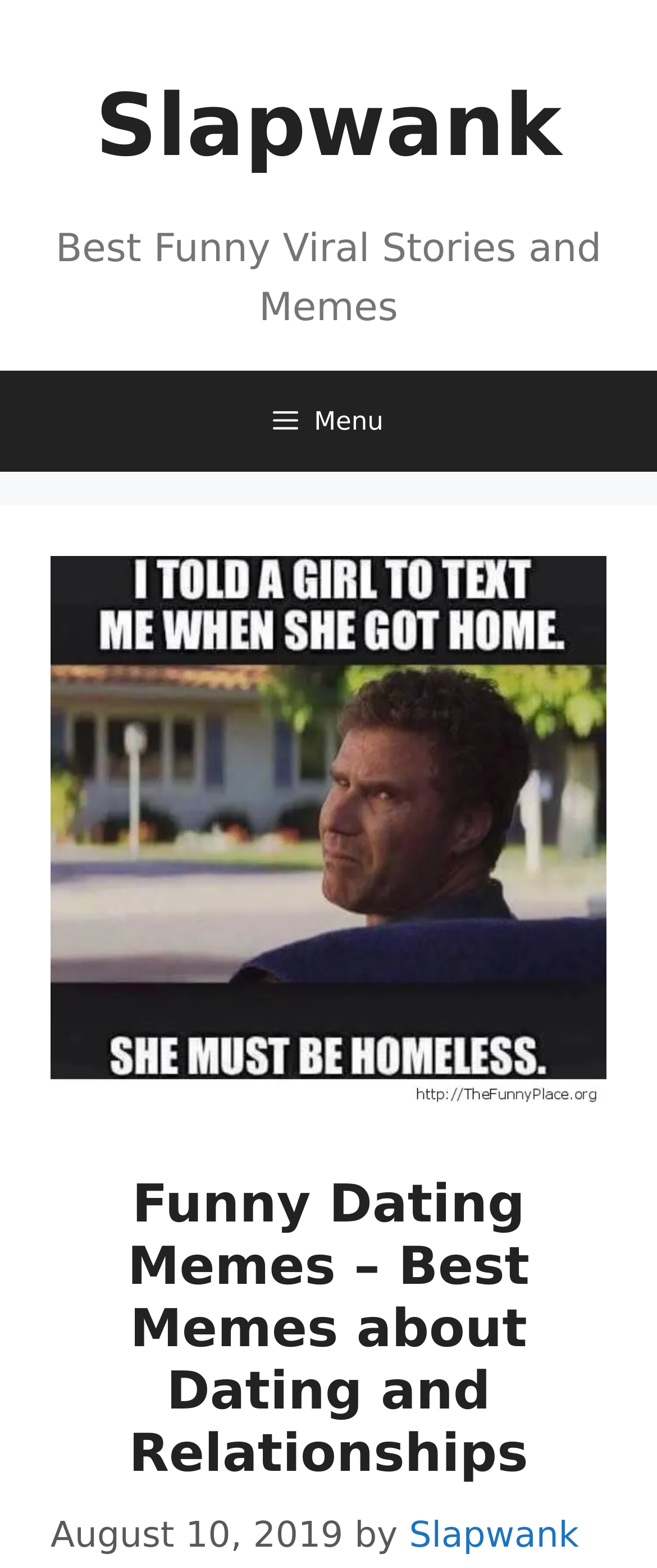Generate the text content of the main headline of the webpage.

Funny Dating Memes – Best Memes about Dating and Relationships